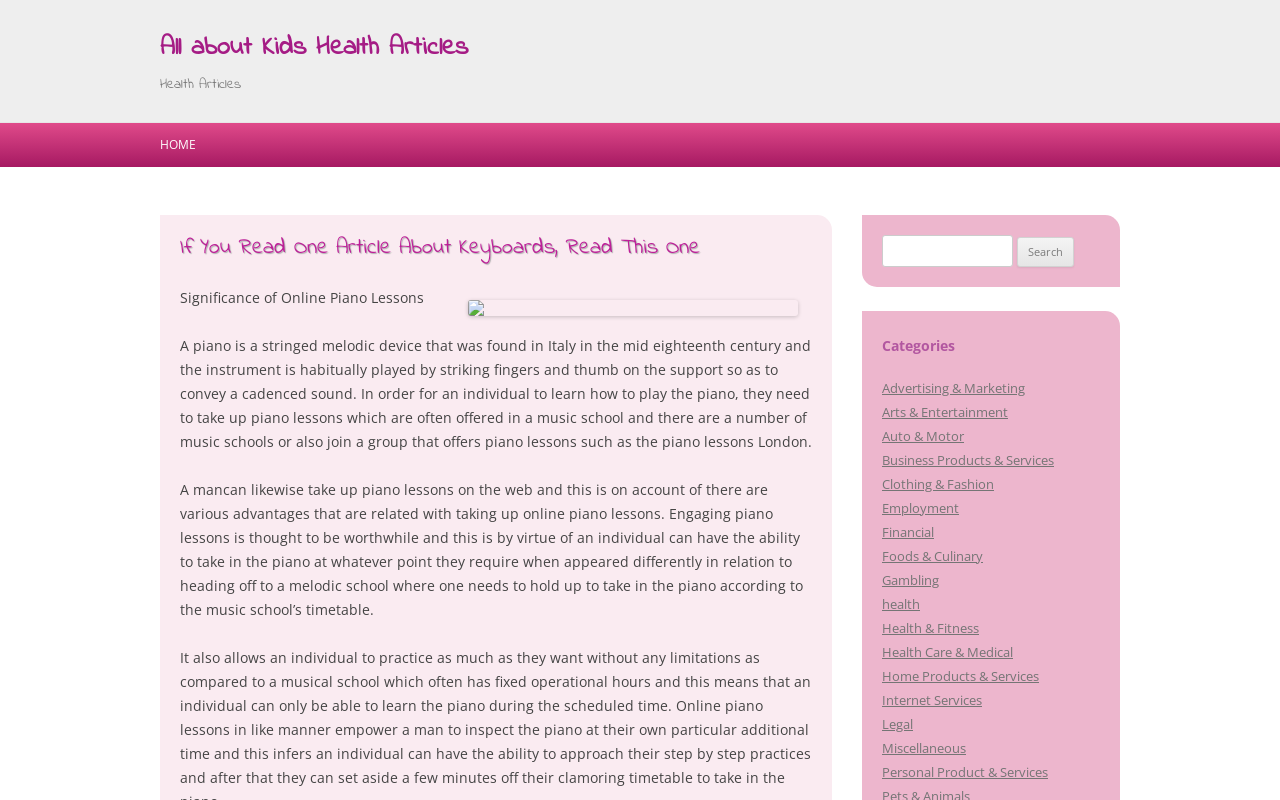Find the bounding box of the element with the following description: "Personal Product & Services". The coordinates must be four float numbers between 0 and 1, formatted as [left, top, right, bottom].

[0.689, 0.953, 0.819, 0.976]